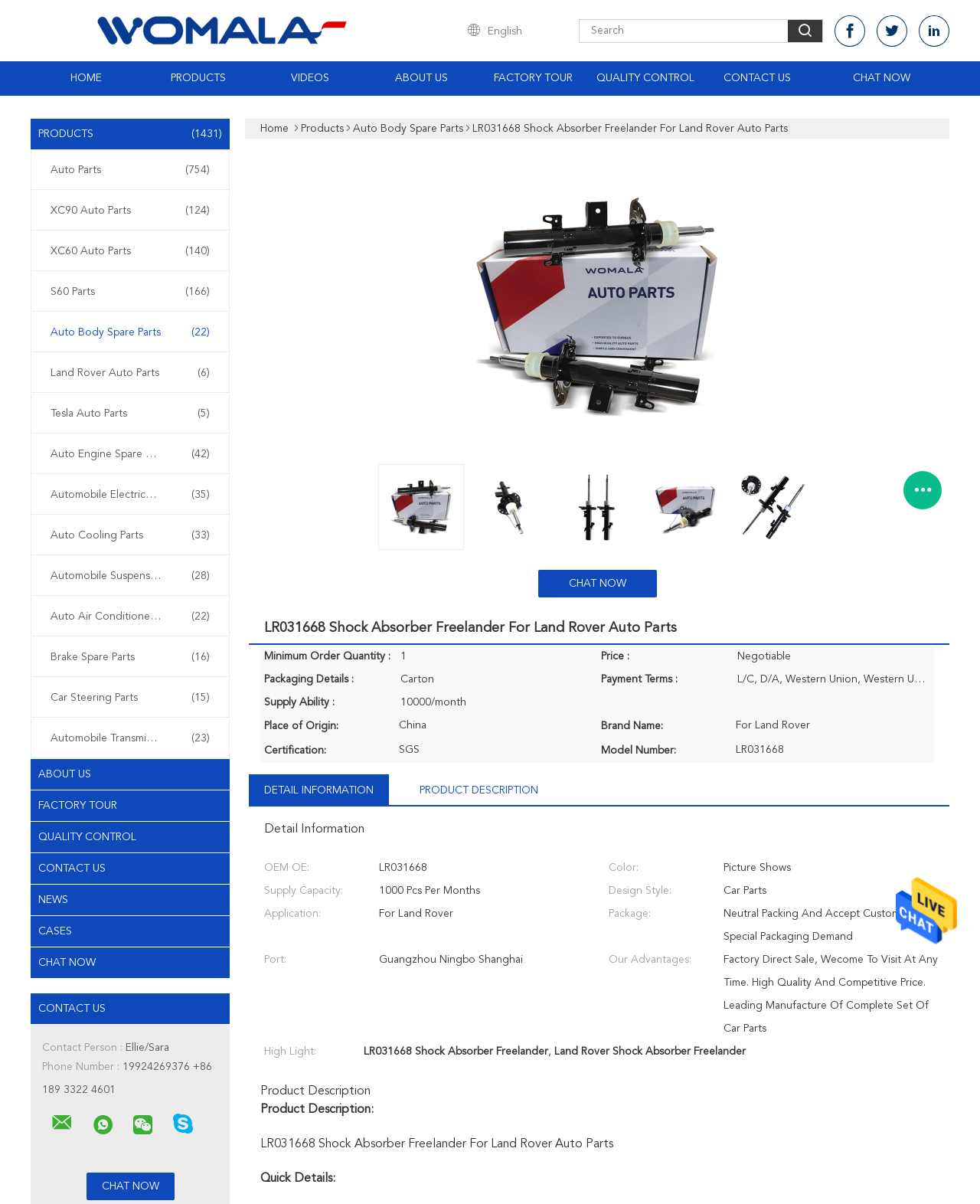Extract the bounding box coordinates of the UI element described by: "gatornationals". The coordinates should include four float numbers ranging from 0 to 1, e.g., [left, top, right, bottom].

None